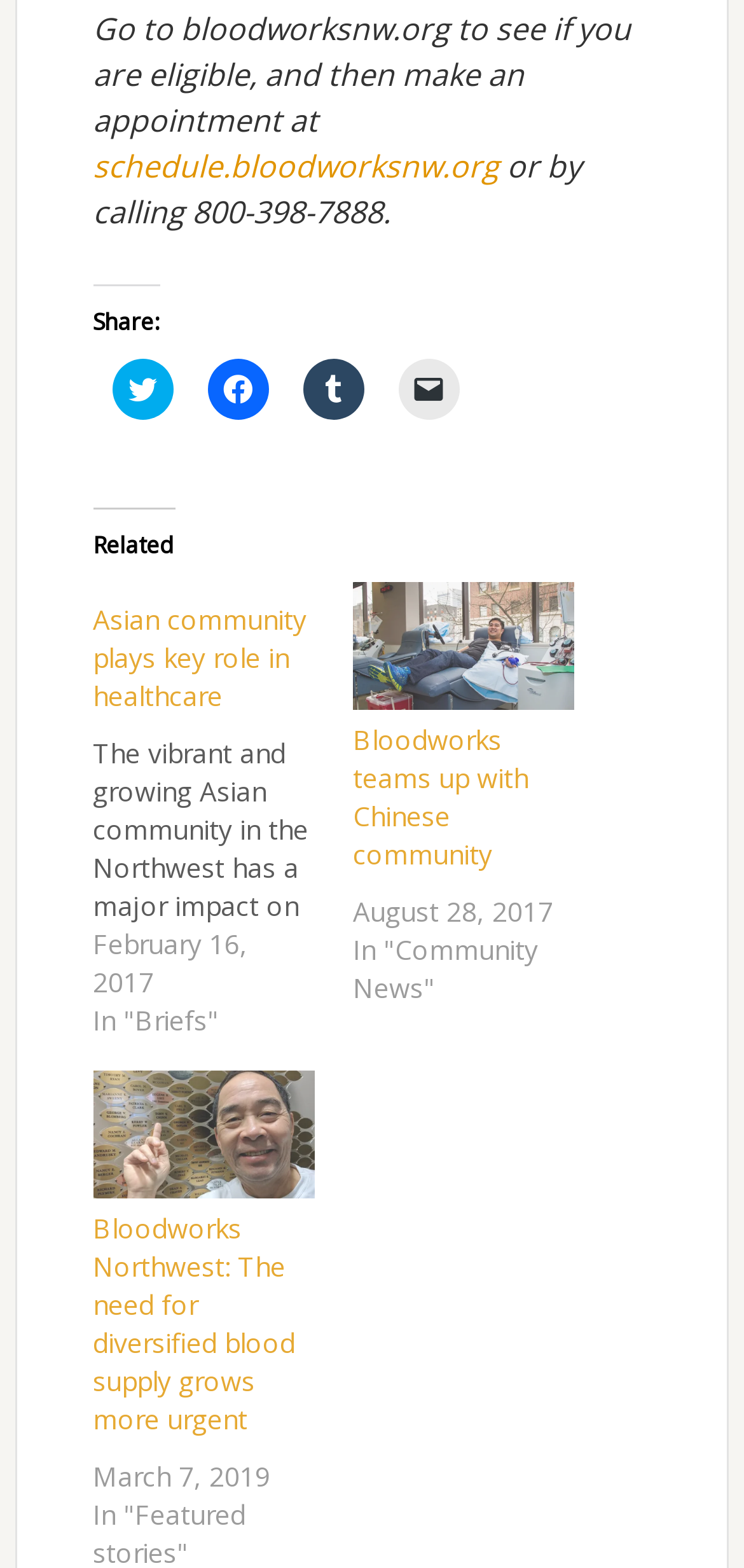Determine the bounding box coordinates of the region I should click to achieve the following instruction: "Share on Twitter". Ensure the bounding box coordinates are four float numbers between 0 and 1, i.e., [left, top, right, bottom].

[0.151, 0.229, 0.233, 0.268]